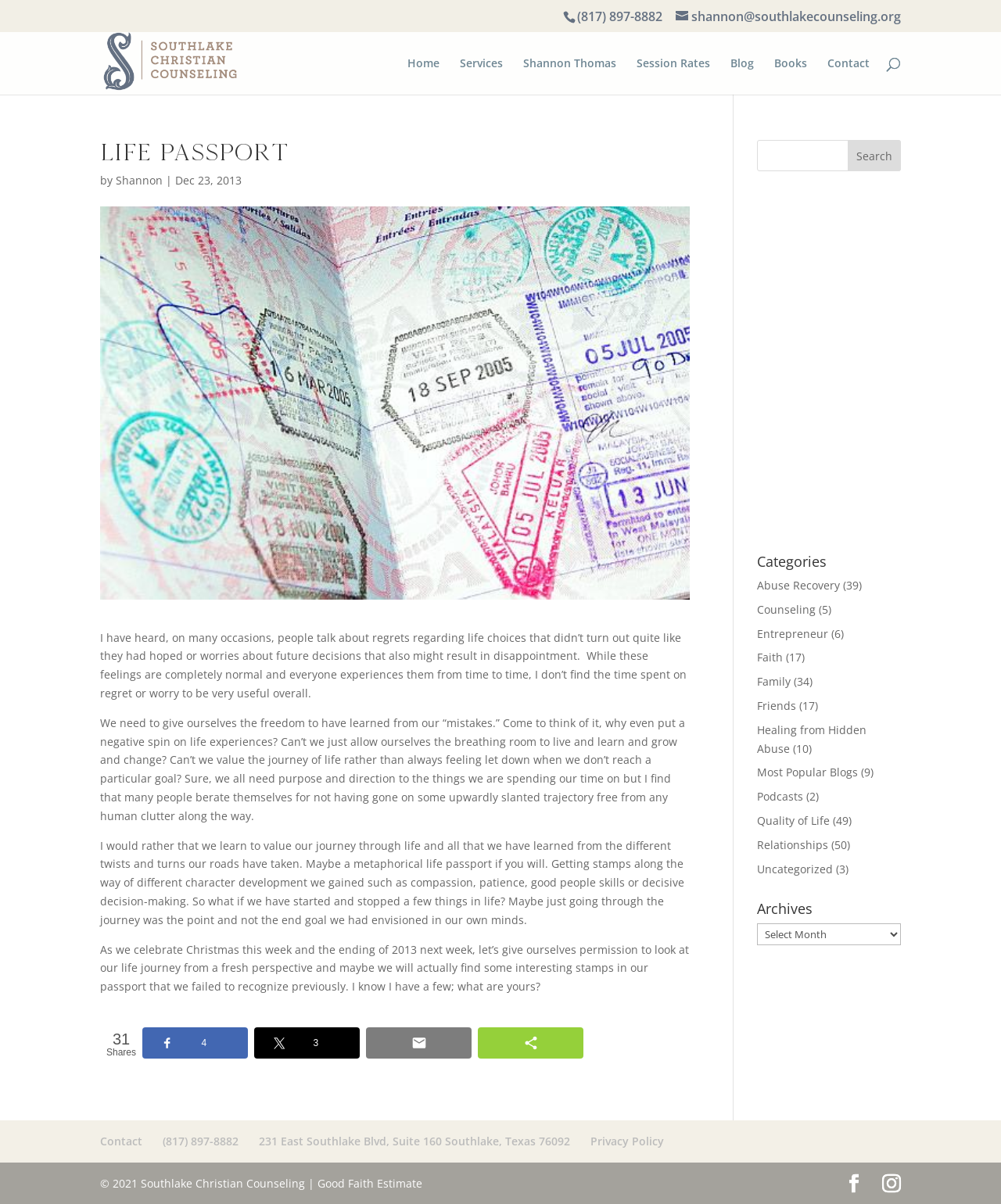Specify the bounding box coordinates of the area to click in order to execute this command: 'Search for something'. The coordinates should consist of four float numbers ranging from 0 to 1, and should be formatted as [left, top, right, bottom].

[0.157, 0.026, 0.877, 0.028]